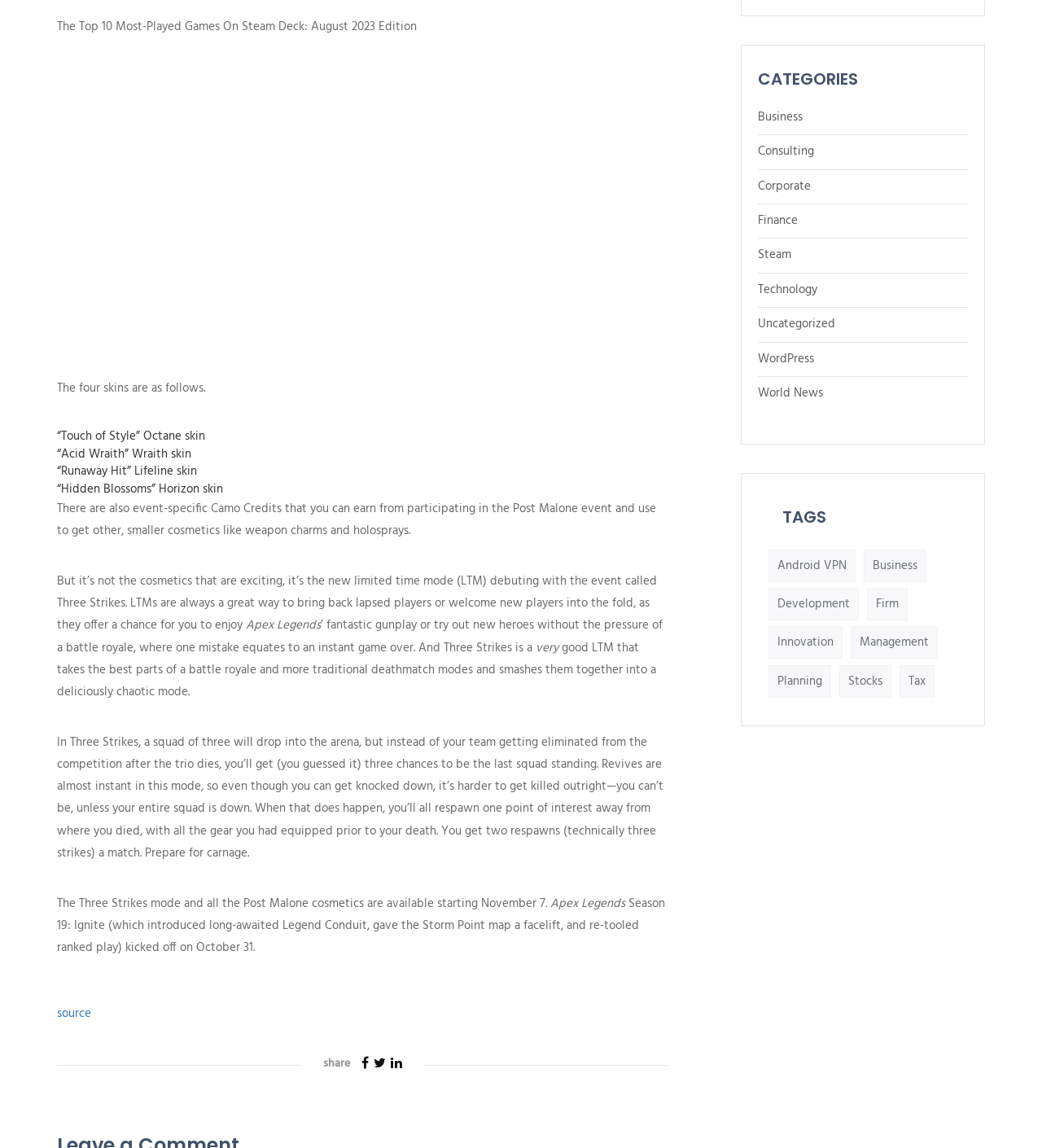Could you indicate the bounding box coordinates of the region to click in order to complete this instruction: "Read the article about Apex Legends".

[0.236, 0.537, 0.308, 0.554]